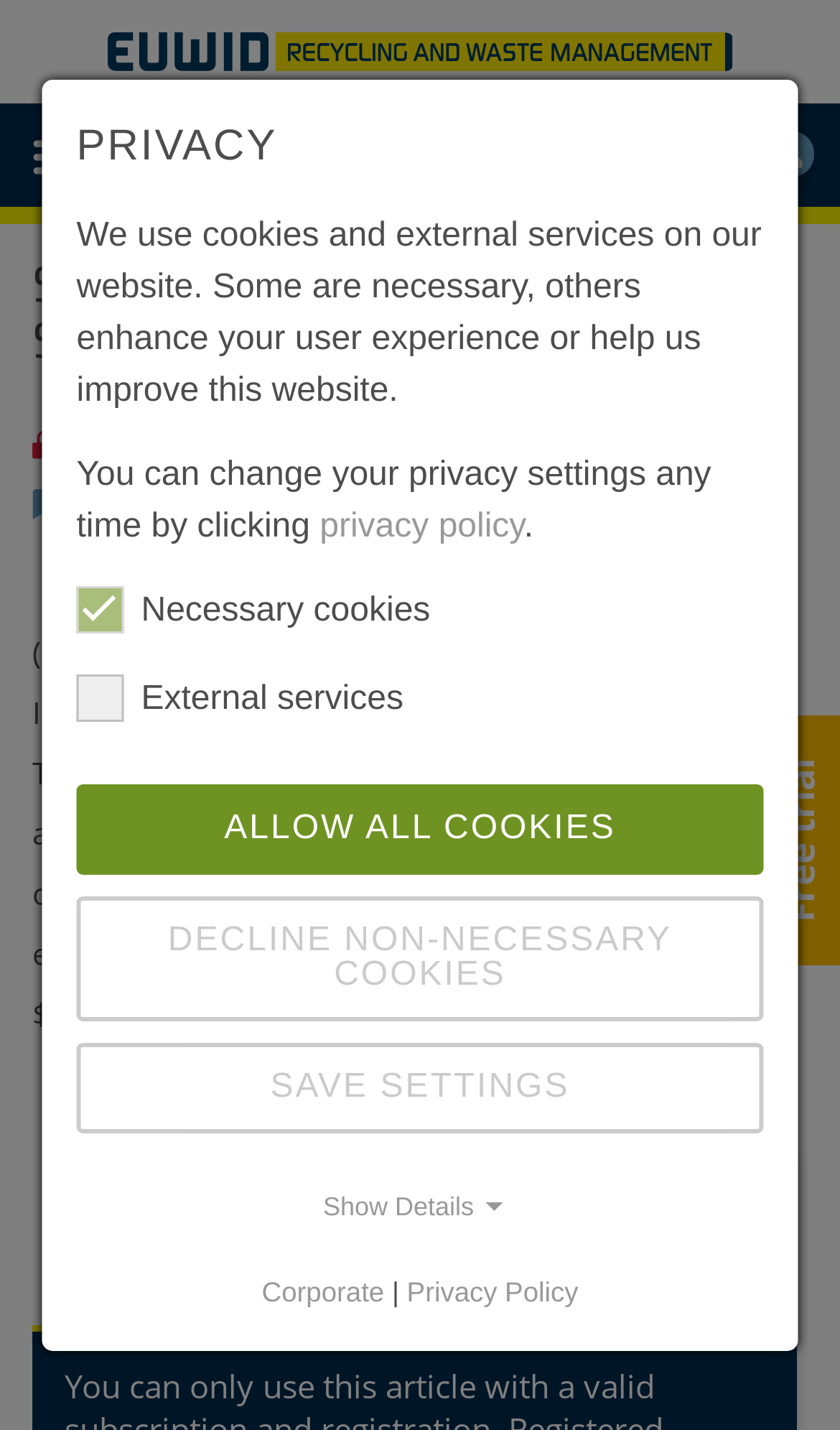Construct a thorough caption encompassing all aspects of the webpage.

The webpage appears to be a news article page. At the top left, there is a link to "EUWID (Production)" accompanied by an image. To the right of this, there is a link to "Login" with an image beside it. 

On the top right, there is a search bar with a "Search" button and an image. Below this, there is a heading that reads "Sale of Aleris recycling business to Signature Group completed". 

Underneath the heading, there is a time stamp "18 March 2015" followed by a vertical line and a text "84 Sekunden" with an image. To the right of this, there is a text "~ 1 min" with an image. 

On the left side, there is an image, followed by a text "Bookmark". The main article begins below this, with the text "(USA) – The US aluminium concern Aleris International Inc. has divested its recycling business. The sale to Signature Group Holdings, which was announced last autumn, had now been successfully completed, Aleris and Signature announced at the end of February. The US investor paid a total of $500m in cash and $25m in...". 

At the bottom of the article, there is a heading "Read more" with an image above it. On the right side, there is a link to "Free trial". 

At the bottom of the page, there are several links and buttons related to privacy settings, including "PRIVACY", "We use cookies and external services on our website...", and buttons to "ALLOW ALL COOKIES", "DECLINE NON-NECESSARY COOKIES", and "SAVE SETTINGS". There are also links to "Show Details", "Corporate", and "Privacy Policy".